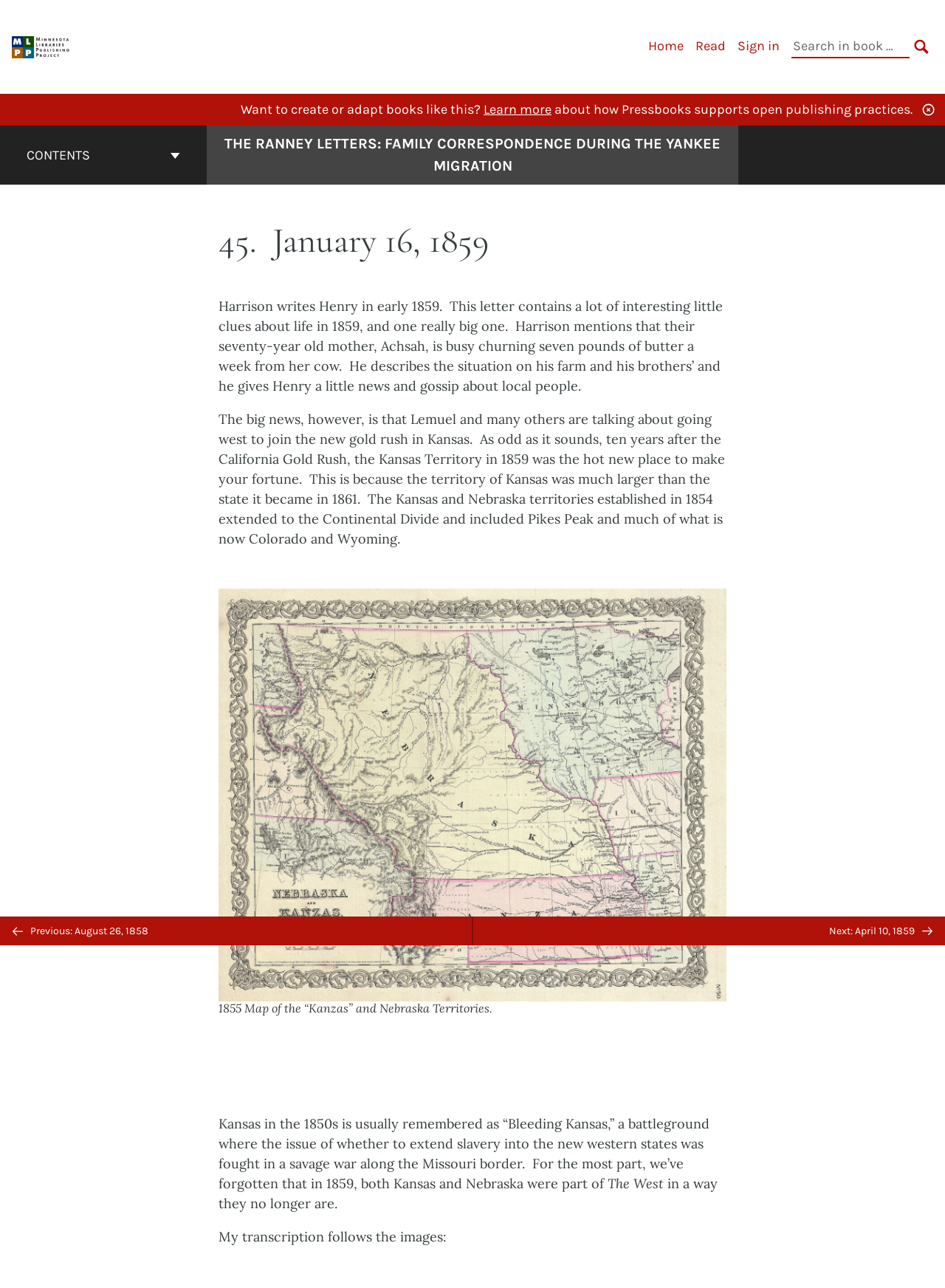What is the name of the book being discussed?
Please answer the question as detailed as possible.

The question can be answered by looking at the heading 'Go to the cover page of The Ranney Letters: Family Correspondence During the Yankee Migration' which indicates that the book being discussed is 'The Ranney Letters: Family Correspondence During the Yankee Migration'.